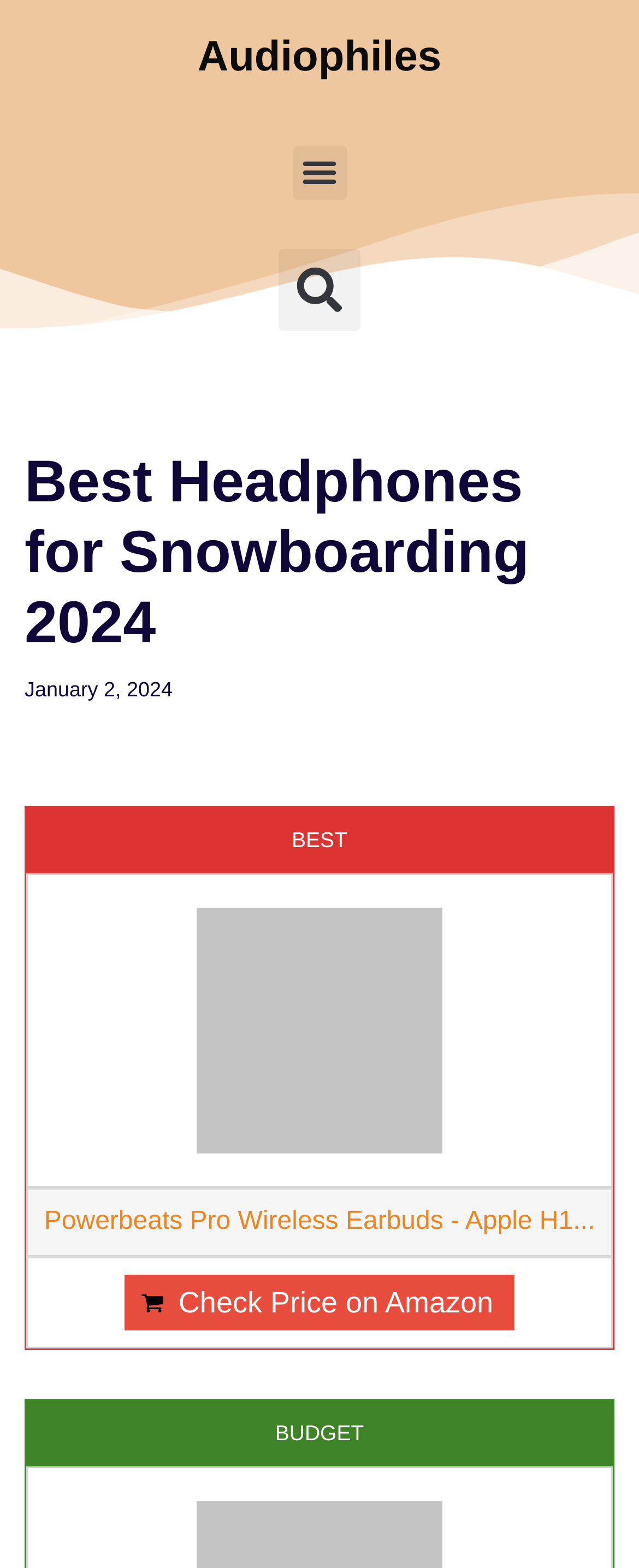Bounding box coordinates are specified in the format (top-left x, top-left y, bottom-right x, bottom-right y). All values are floating point numbers bounded between 0 and 1. Please provide the bounding box coordinate of the region this sentence describes: Menu

[0.458, 0.093, 0.542, 0.127]